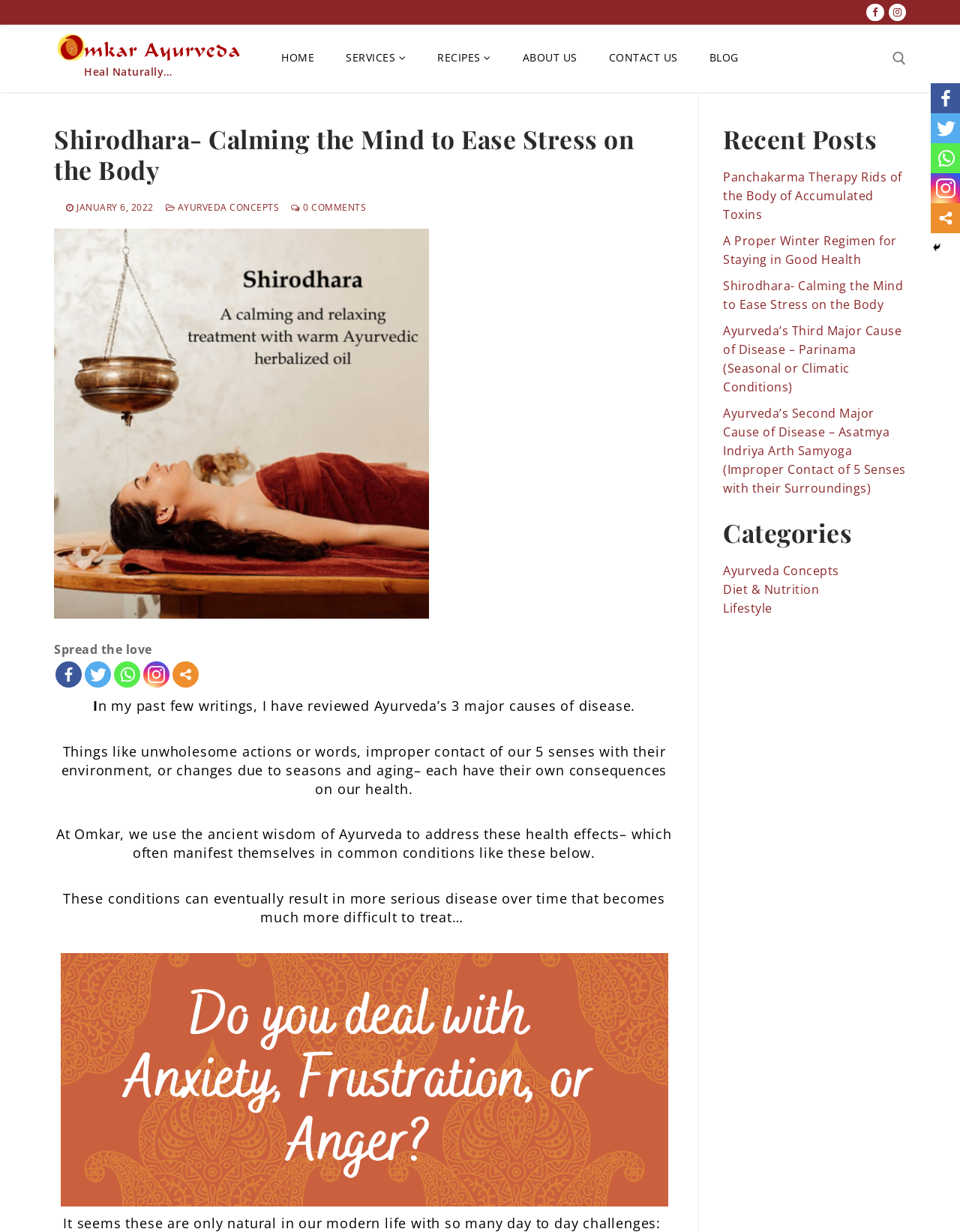How many social media links are available?
Using the visual information, reply with a single word or short phrase.

5